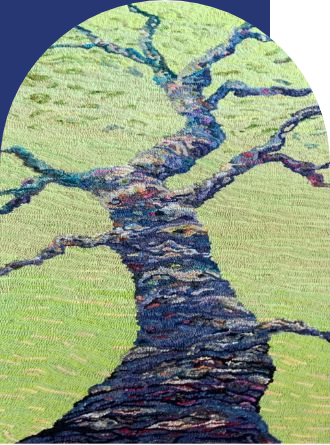Give a thorough and detailed caption for the image.

This vibrant rug hooking artwork features a striking tree design, emphasizing intricate textures and colors that evoke the beauty of nature. The composition showcases a life-like trunk with swirling patterns, rendered in deep blues and earthy browns, drawing the eye upward where the branches reach out across a soft, green background. This piece is a testament to the craftsmanship involved in the art of rug hooking, reflecting a commitment to creating not only functional pieces but also stunning works of art that celebrate natural forms and colors. Perfect for those passionate about textile arts, this rug embodies the creative spirit of the hookery, inviting viewers to appreciate the artistry and skill involved in this centuries-old tradition.